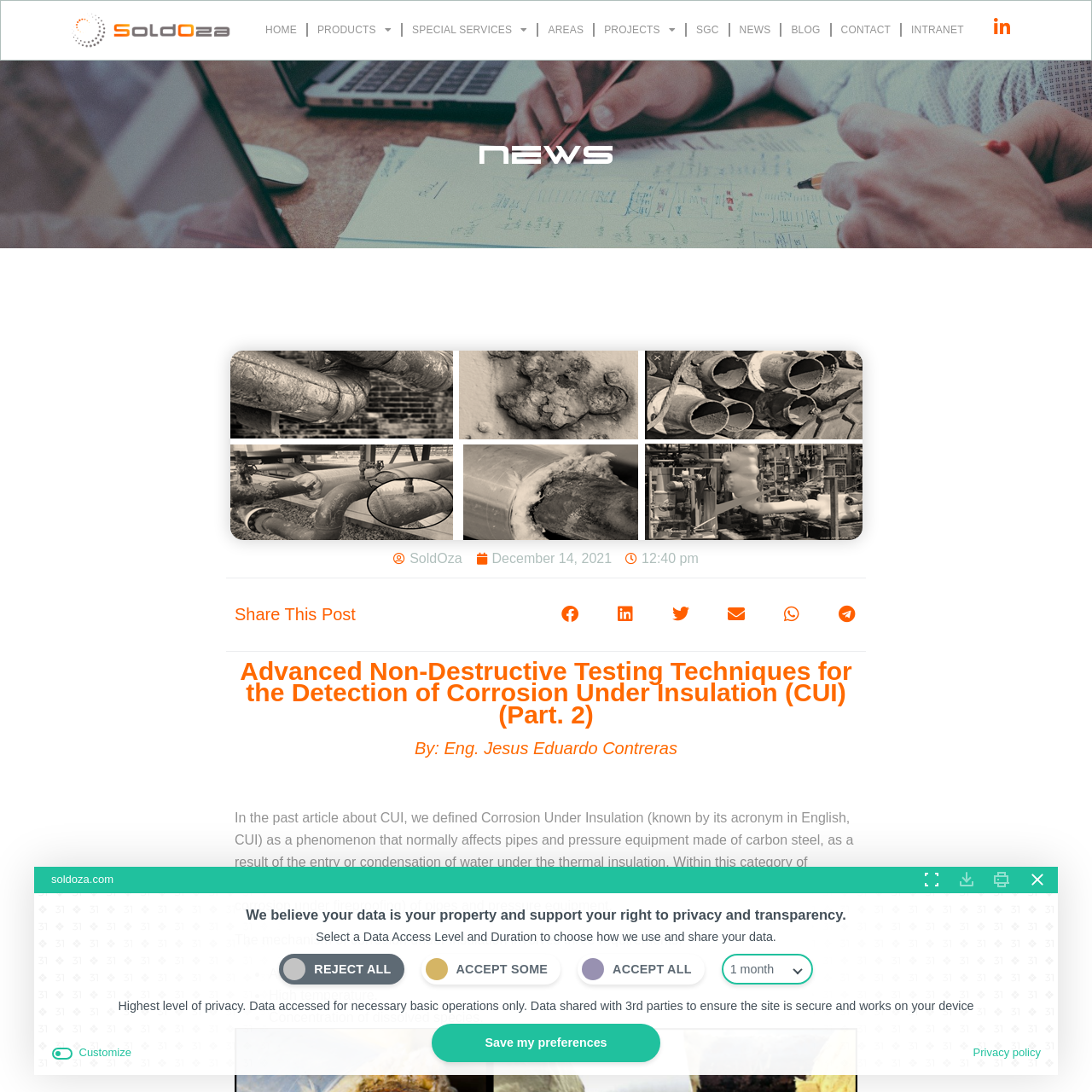What is the title of the current article?
From the details in the image, answer the question comprehensively.

I found the title of the current article by looking at the StaticText element with the text 'Advanced Non-Destructive Testing Techniques for the Detection of Corrosion Under Insulation (CUI) (Part. 2)'.